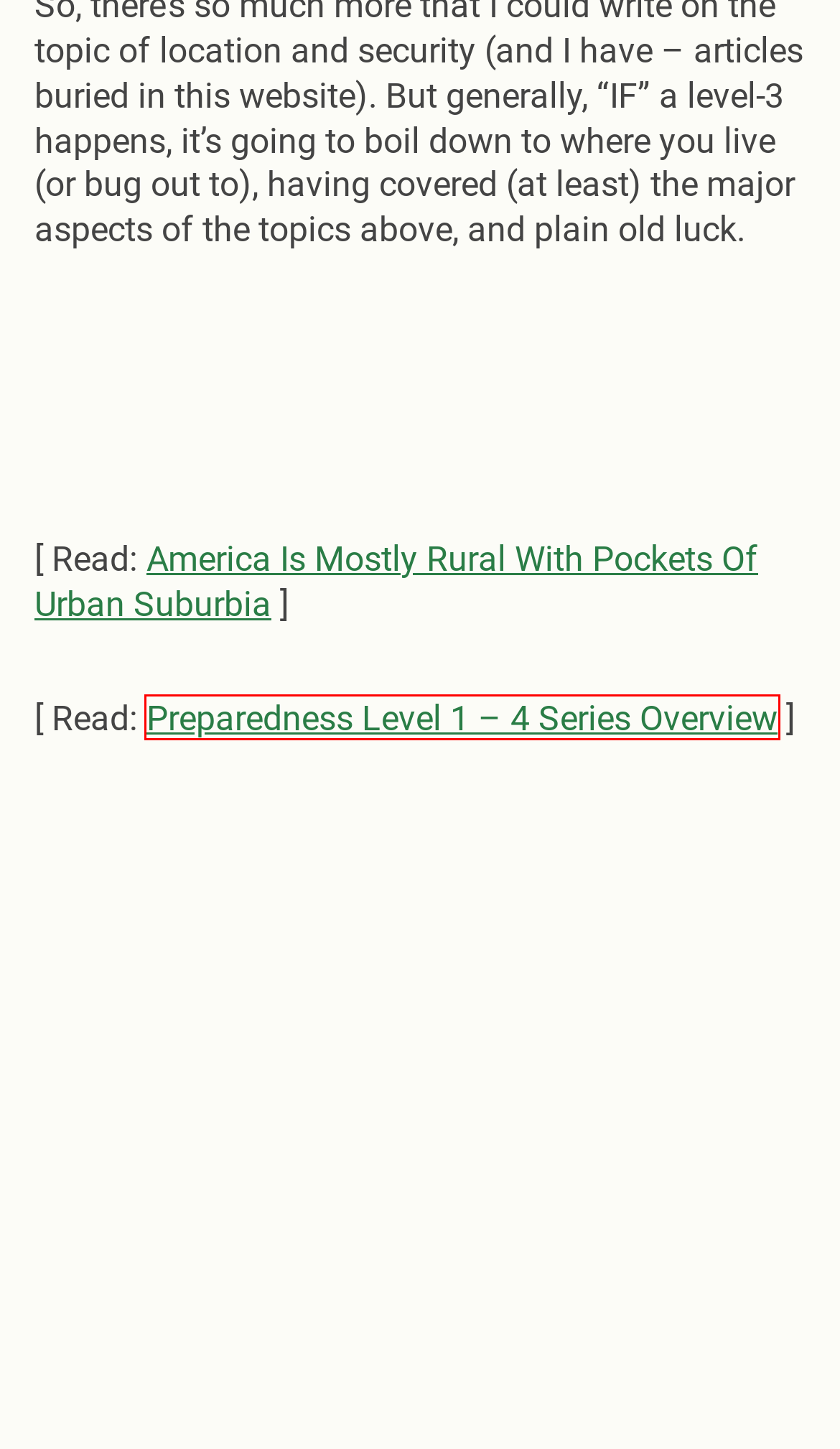You are given a screenshot depicting a webpage with a red bounding box around a UI element. Select the description that best corresponds to the new webpage after clicking the selected element. Here are the choices:
A. Security Tips For Rural Property
B. Berkey Drinking Water Purification Systems & More | 1-877-886-3653
C. Berkey Filters - Buy Berkey Water Filter Systems - USA Berkey Filters
D. FireSteel.com - Best FireSteel
E. Modern Survival Blog
F. Prepping Level 3 Archives
G. Amazon.com
H. Prepping and Preparedness Level 1-4 Series Overview

H